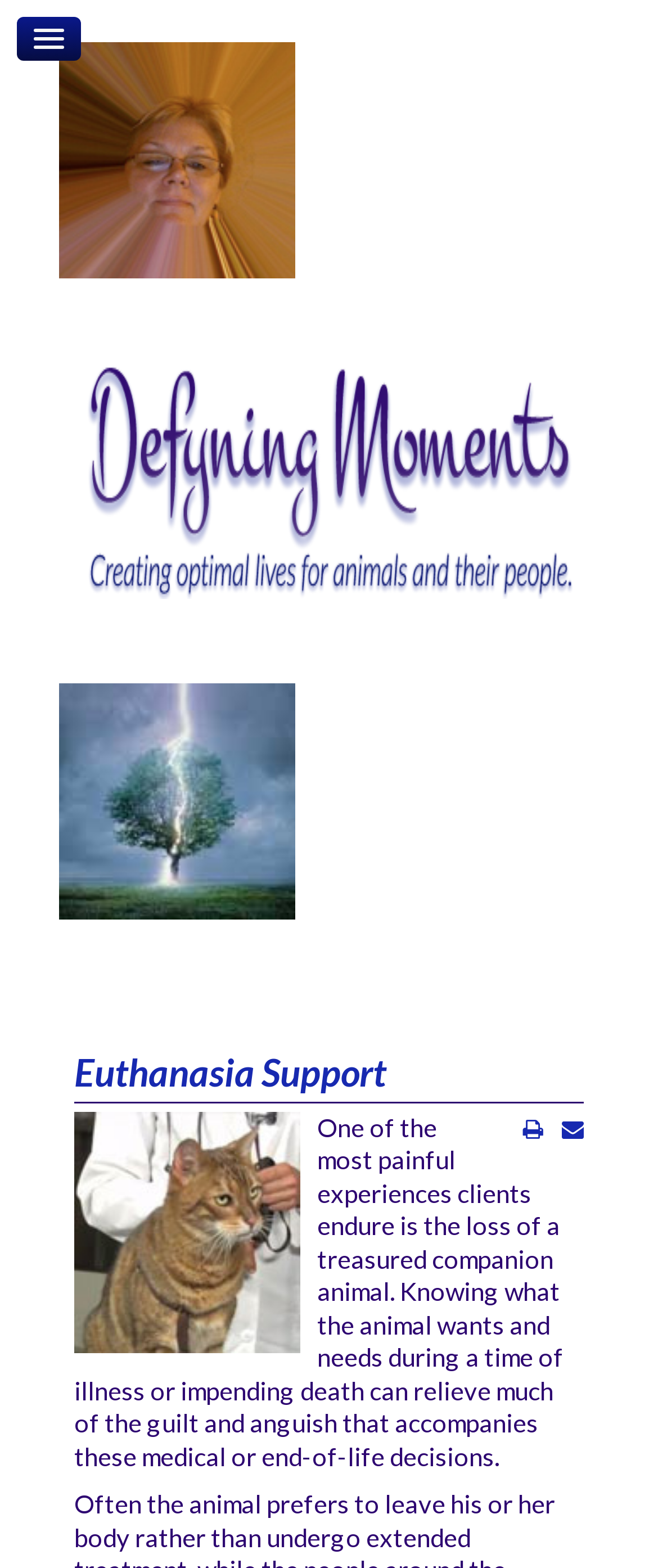Using the element description: "Contact", determine the bounding box coordinates for the specified UI element. The coordinates should be four float numbers between 0 and 1, [left, top, right, bottom].

[0.076, 0.454, 0.924, 0.497]